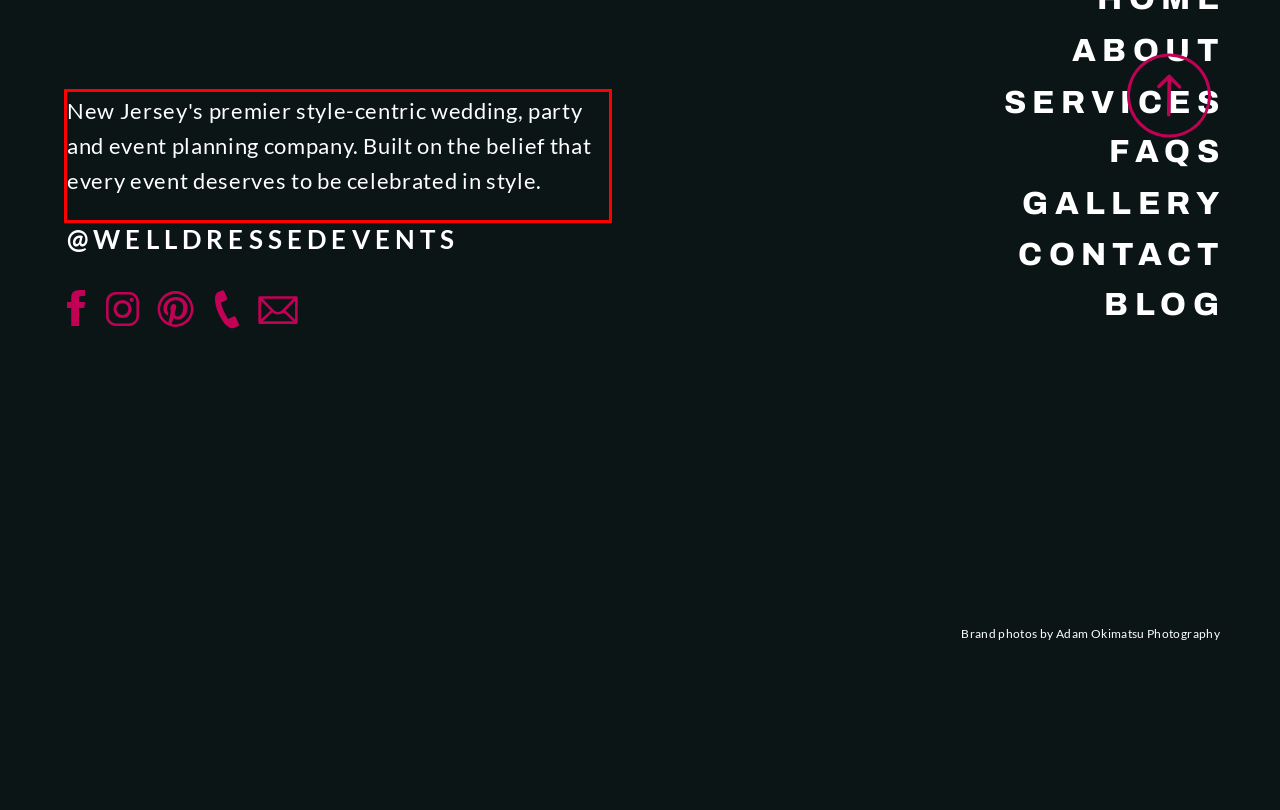Using the provided webpage screenshot, recognize the text content in the area marked by the red bounding box.

New Jersey's premier style-centric wedding, party and event planning company. Built on the belief that every event deserves to be celebrated in style.